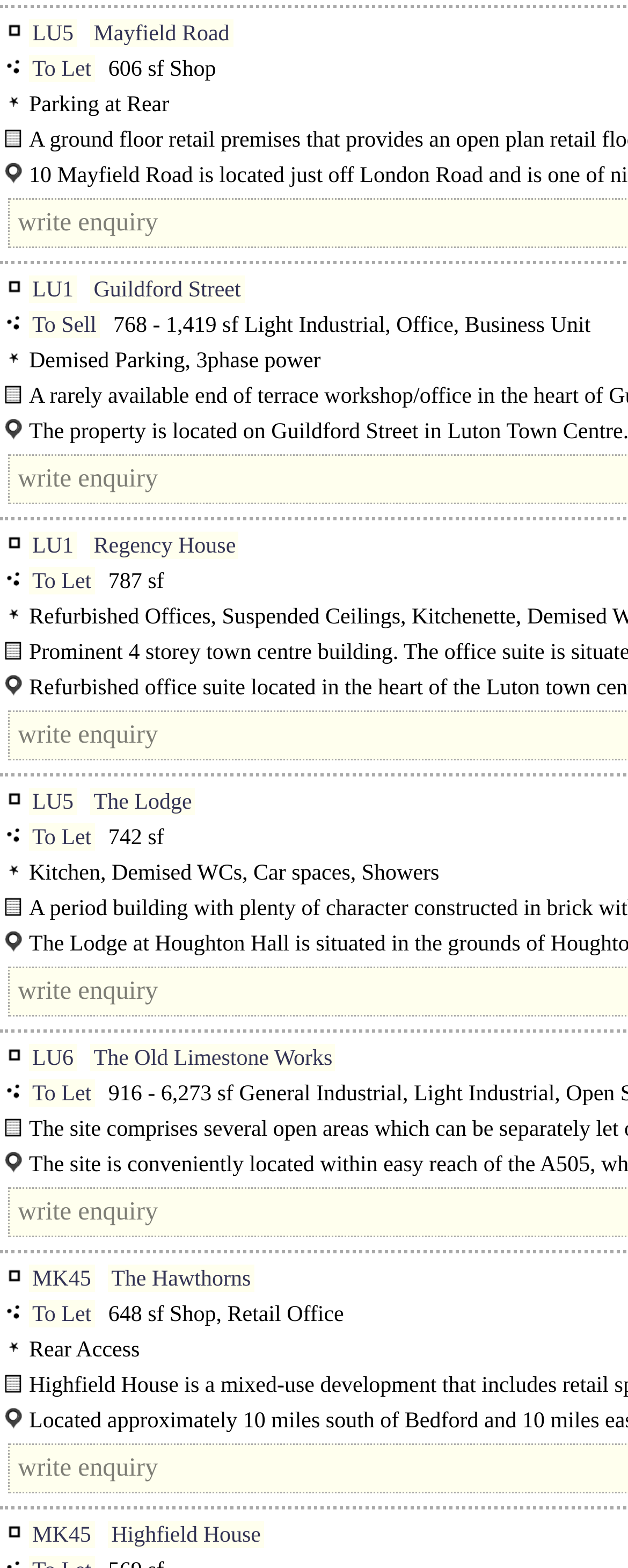Answer the question using only one word or a concise phrase: What is the largest property size?

1,419 sf